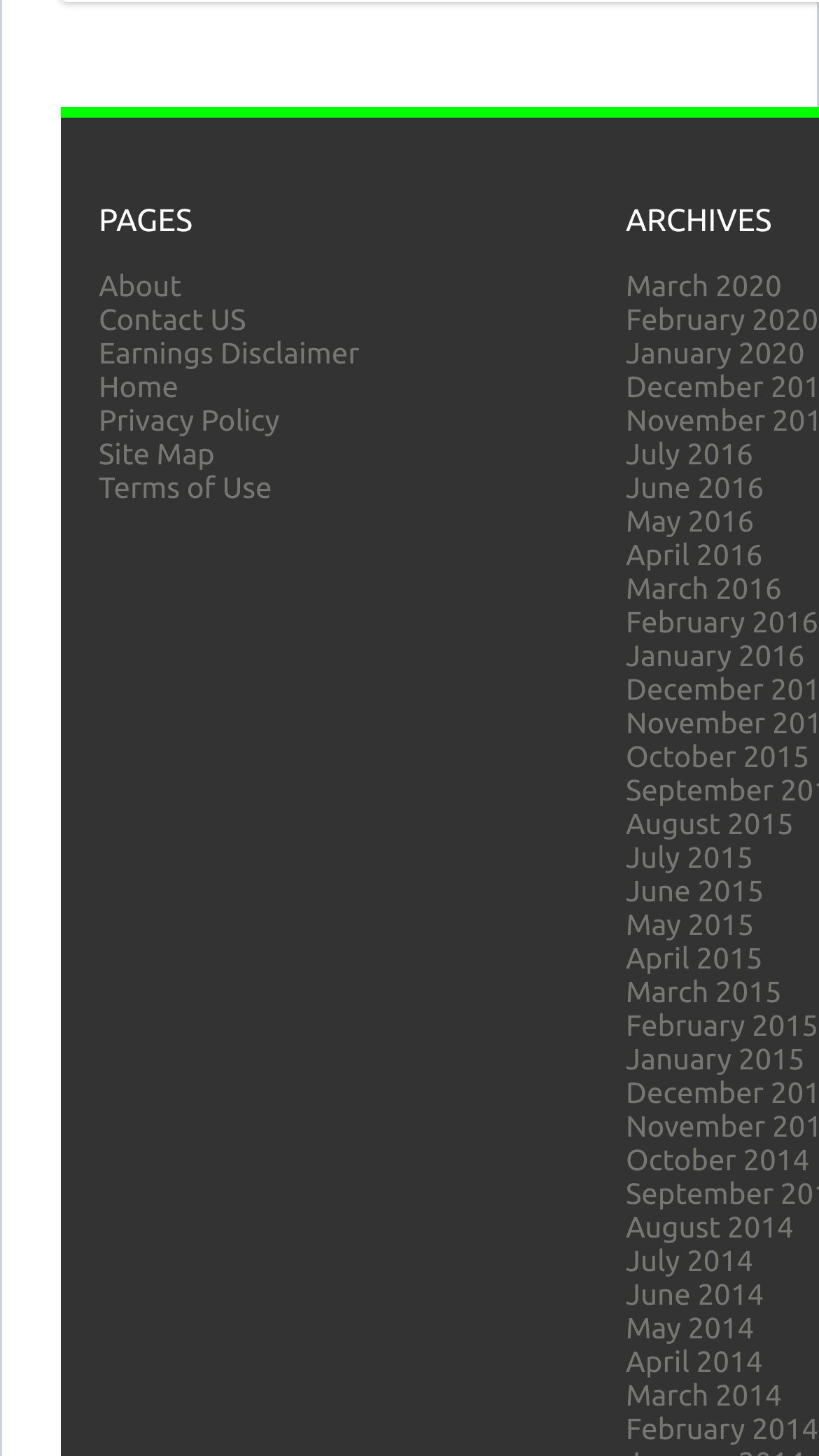Find the bounding box coordinates of the area to click in order to follow the instruction: "read Privacy Policy".

[0.121, 0.277, 0.341, 0.3]